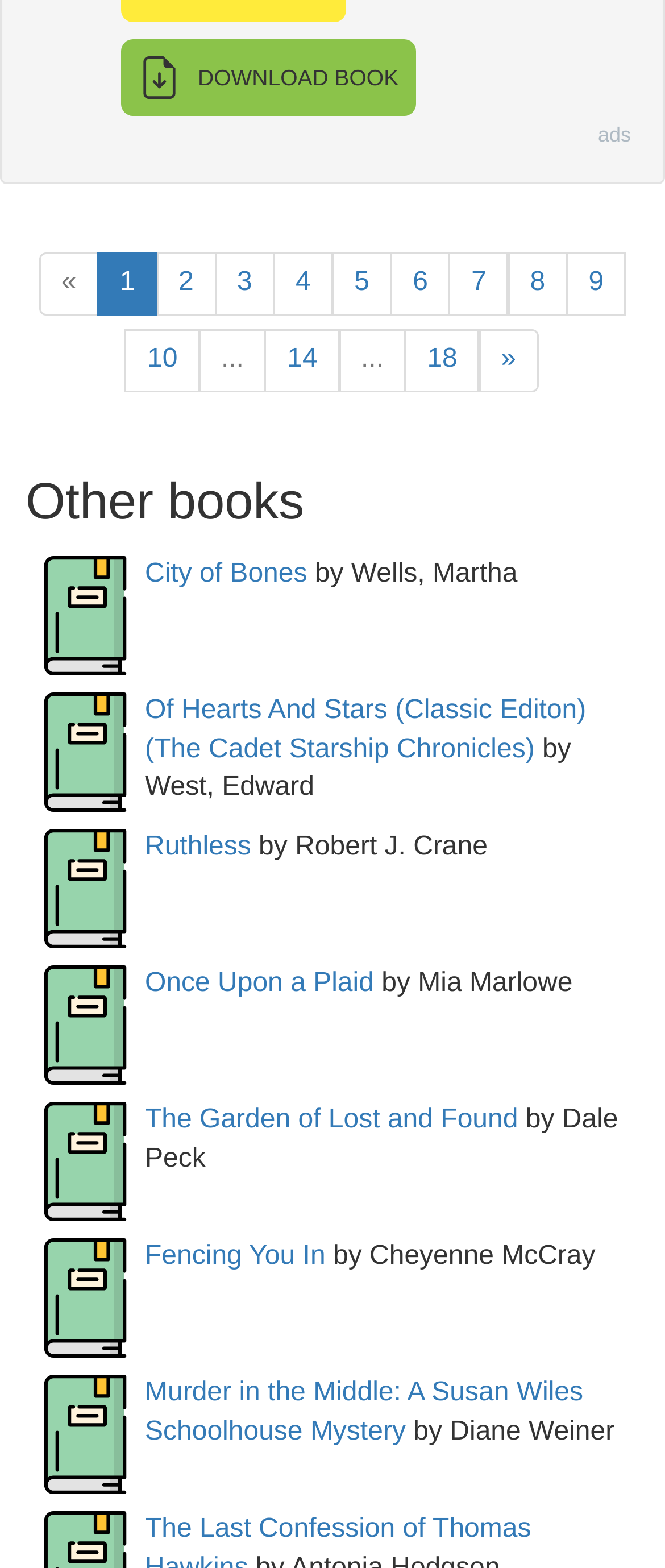Specify the bounding box coordinates of the area to click in order to follow the given instruction: "view book details of Murder in the Middle: A Susan Wiles Schoolhouse Mystery."

[0.218, 0.879, 0.877, 0.922]